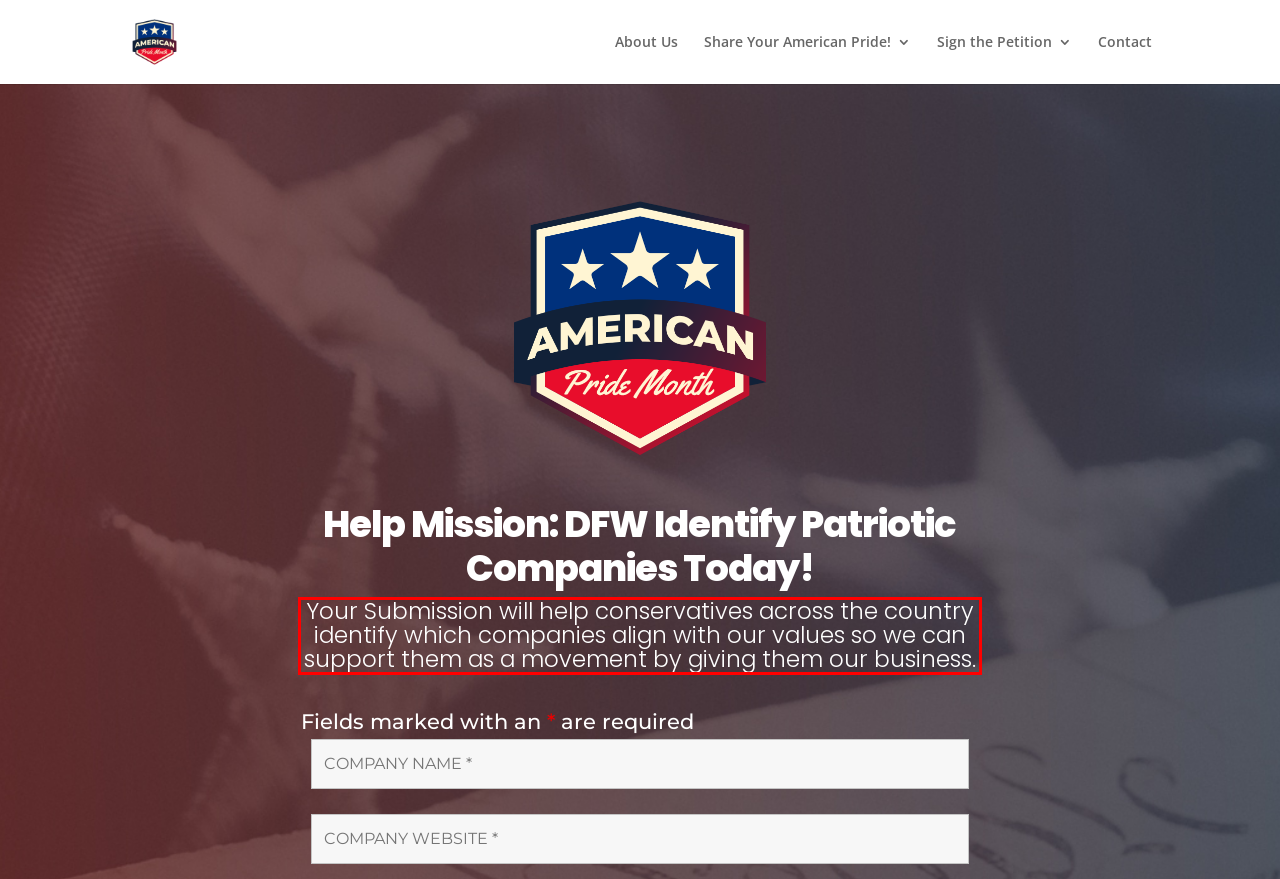Please extract the text content from the UI element enclosed by the red rectangle in the screenshot.

Your Submission will help conservatives across the country identify which companies align with our values so we can support them as a movement by giving them our business.